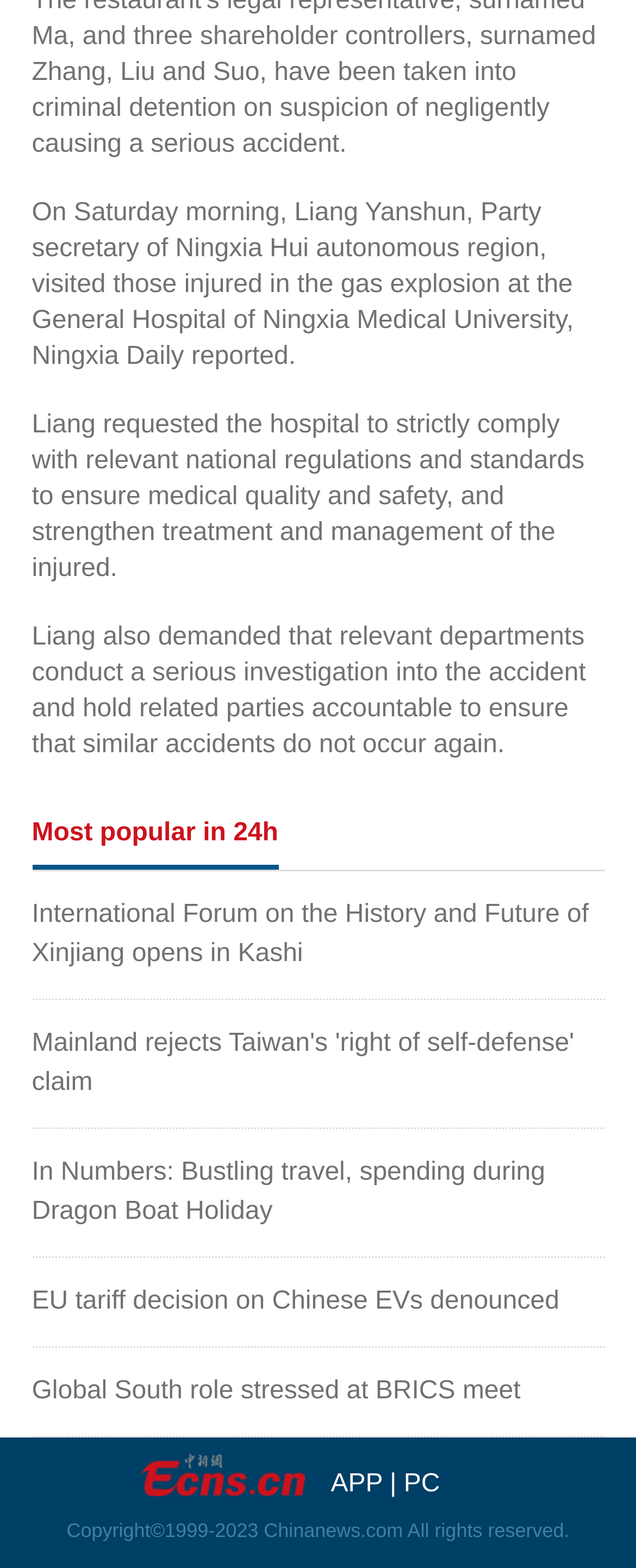What is the copyright information of the webpage?
From the details in the image, provide a complete and detailed answer to the question.

The copyright information of the webpage is provided by the StaticText element with OCR text 'Copyright 1999-2023 Chinanews.com All rights reserved.'.